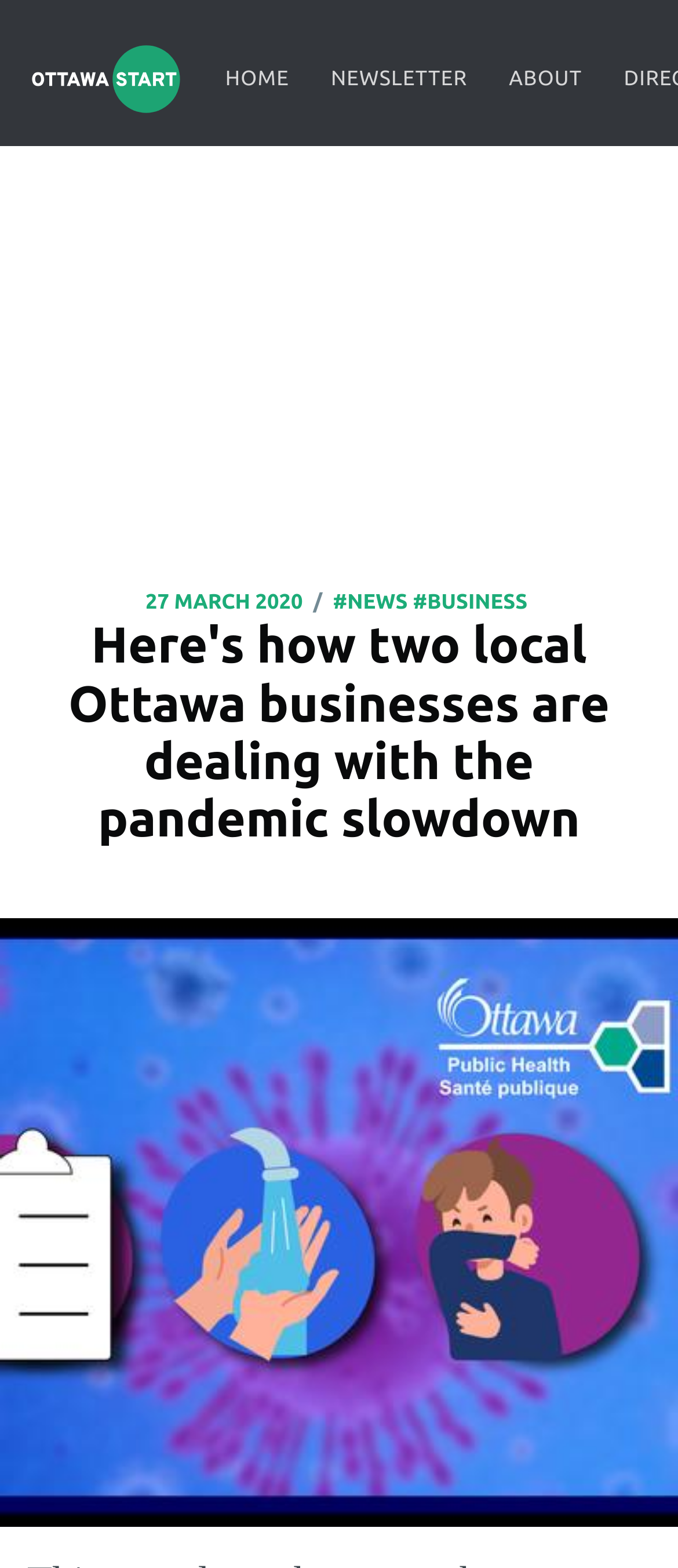Find the bounding box coordinates for the HTML element described in this sentence: "MORE FROM AUTHOR". Provide the coordinates as four float numbers between 0 and 1, in the format [left, top, right, bottom].

None